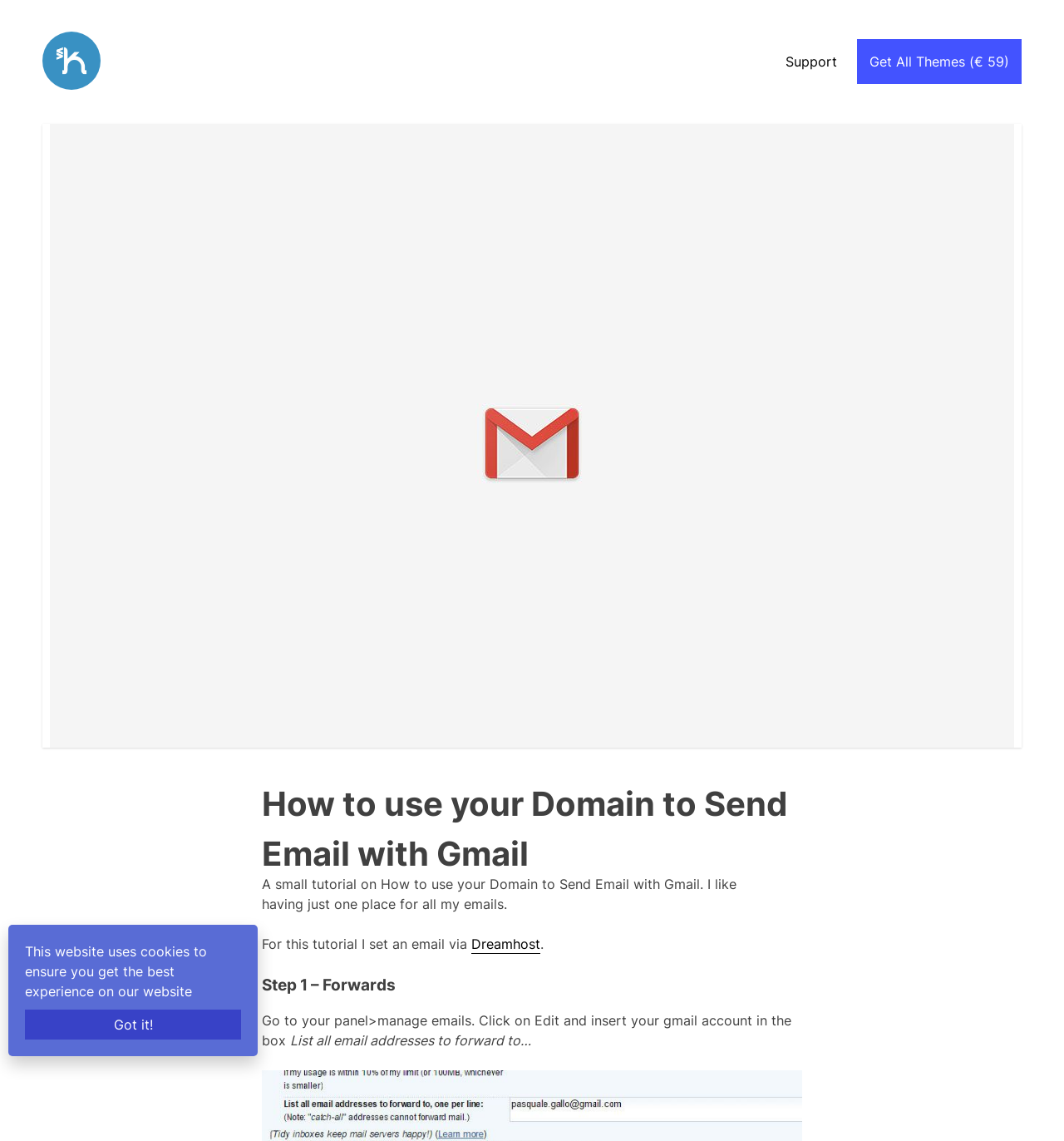What is the website offering?
Based on the image, answer the question in a detailed manner.

The webpage has a link 'Get All Themes (€ 59)' and a text 'Free and Premium WordPress Themes Easy to install, light and fast.' which suggests that the website is offering WordPress themes, both free and premium.